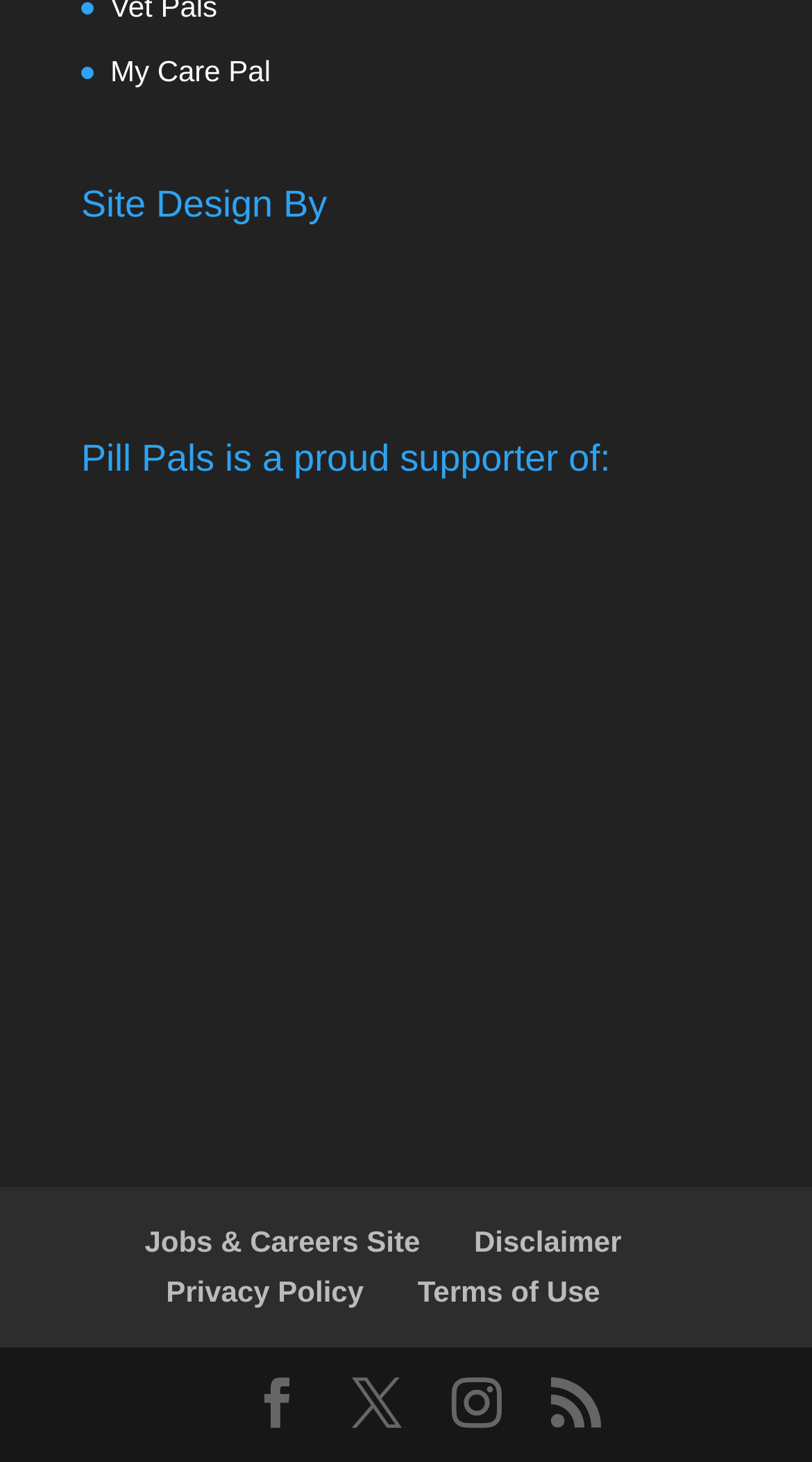Please locate the clickable area by providing the bounding box coordinates to follow this instruction: "Read Disclaimer".

[0.584, 0.837, 0.765, 0.86]